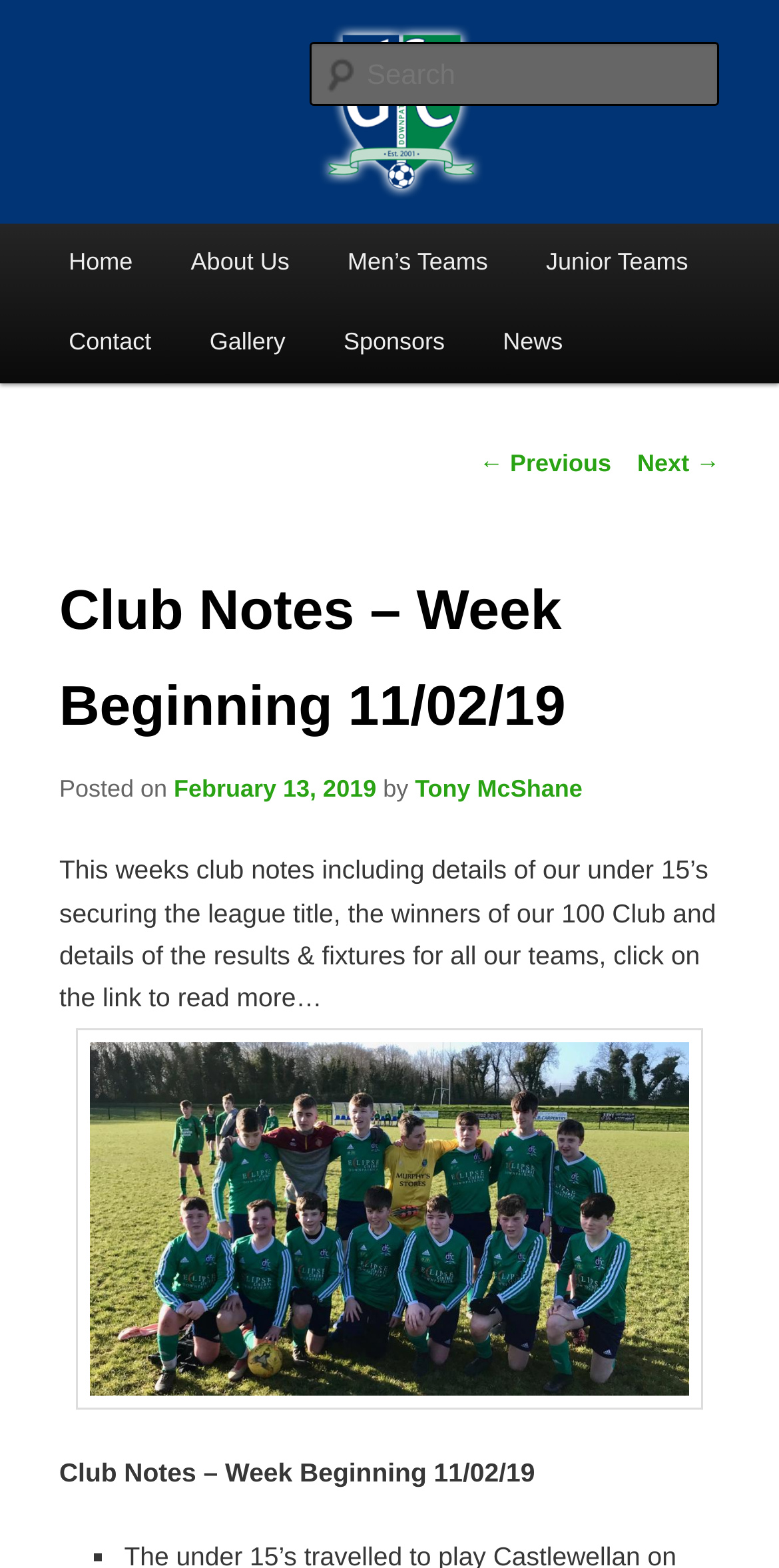Find the UI element described as: "Contact" and predict its bounding box coordinates. Ensure the coordinates are four float numbers between 0 and 1, [left, top, right, bottom].

[0.051, 0.194, 0.232, 0.245]